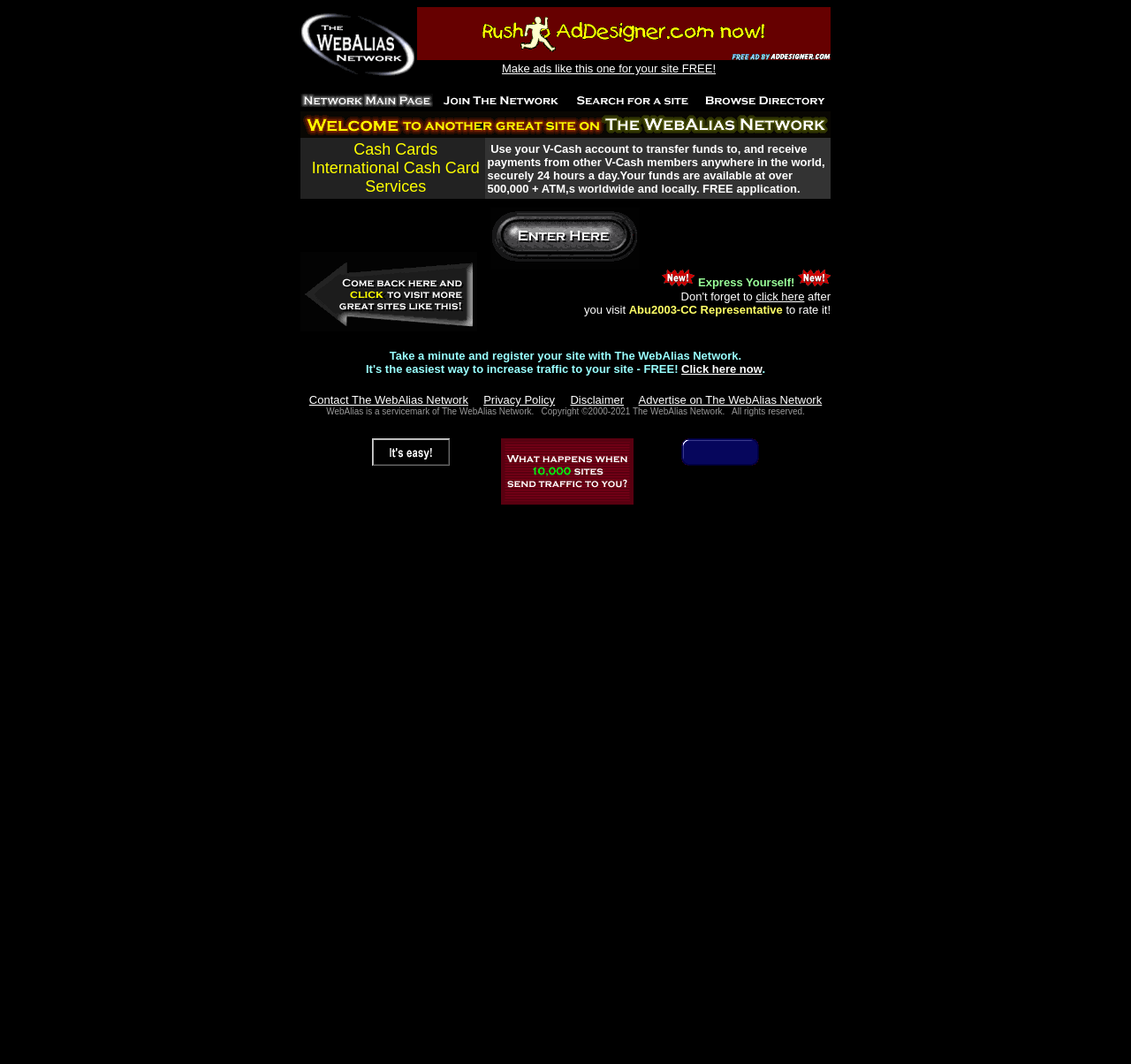Using the description: "click here", identify the bounding box of the corresponding UI element in the screenshot.

[0.668, 0.272, 0.711, 0.285]